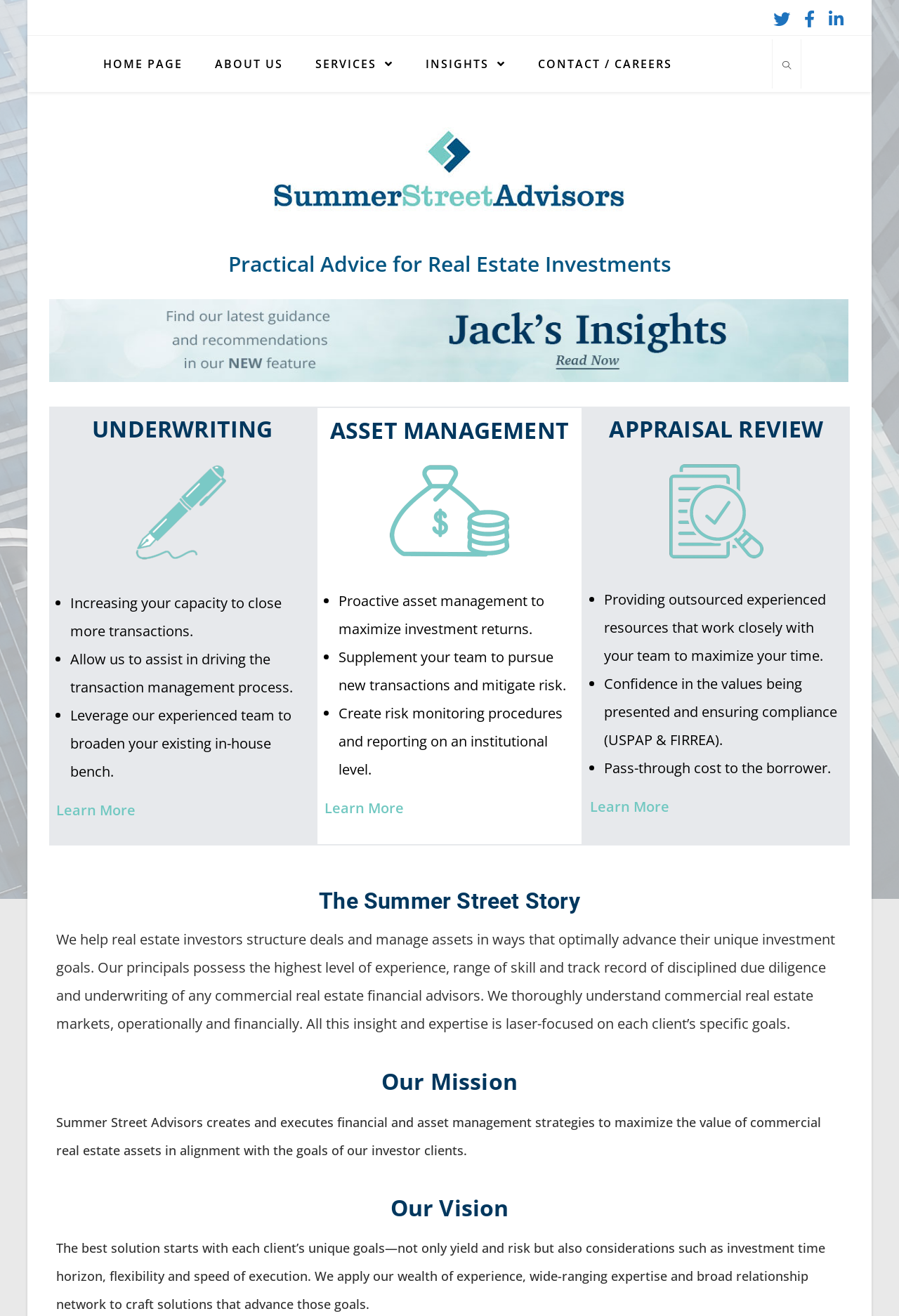Find the bounding box coordinates for the HTML element described as: "title="Facebook"". The coordinates should consist of four float values between 0 and 1, i.e., [left, top, right, bottom].

[0.879, 0.008, 0.906, 0.021]